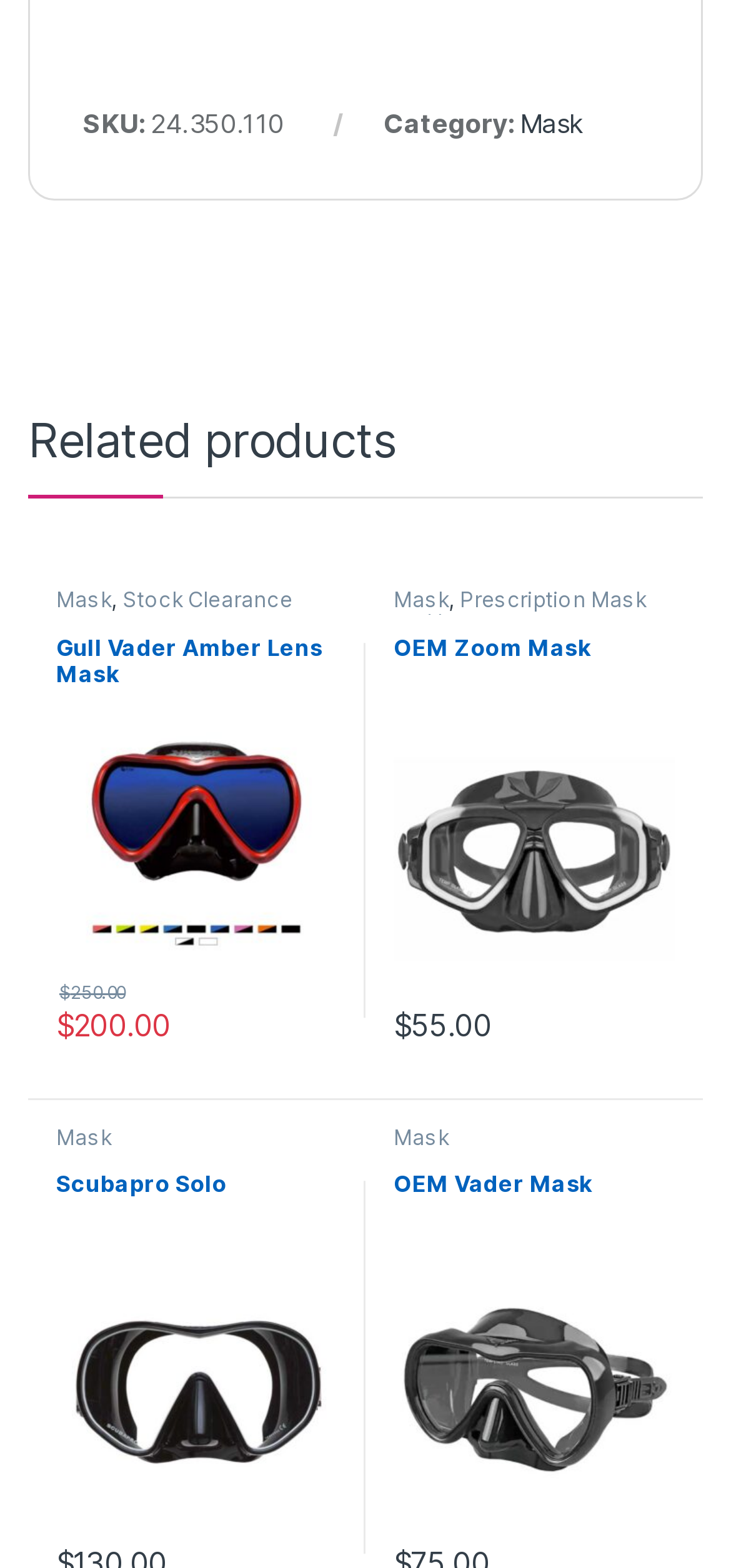Specify the bounding box coordinates of the area to click in order to follow the given instruction: "Check price of OEM Zoom Mask."

[0.538, 0.642, 0.672, 0.666]